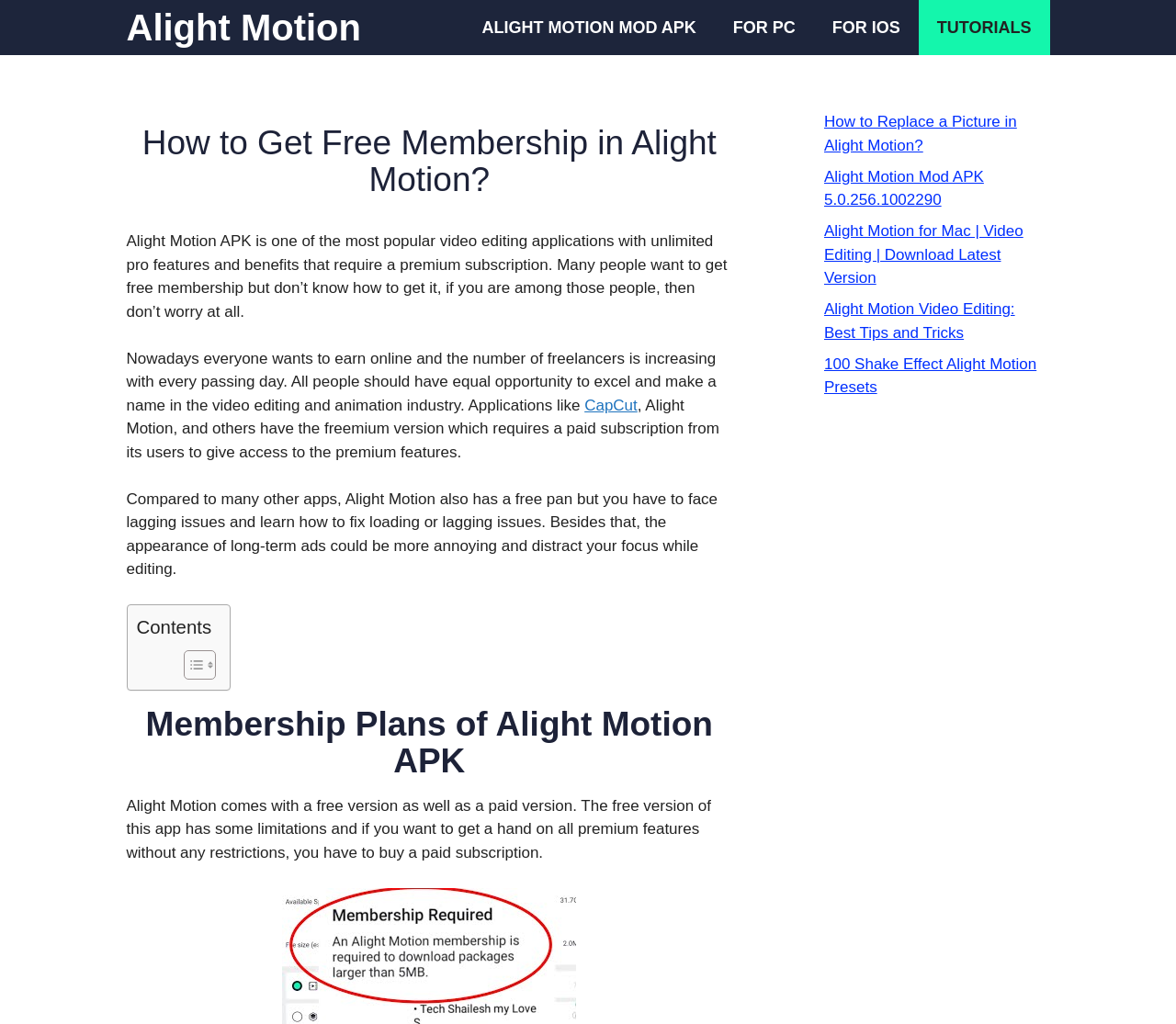Please identify the bounding box coordinates of the element on the webpage that should be clicked to follow this instruction: "Check Membership Plans of Alight Motion APK". The bounding box coordinates should be given as four float numbers between 0 and 1, formatted as [left, top, right, bottom].

[0.12, 0.689, 0.61, 0.761]